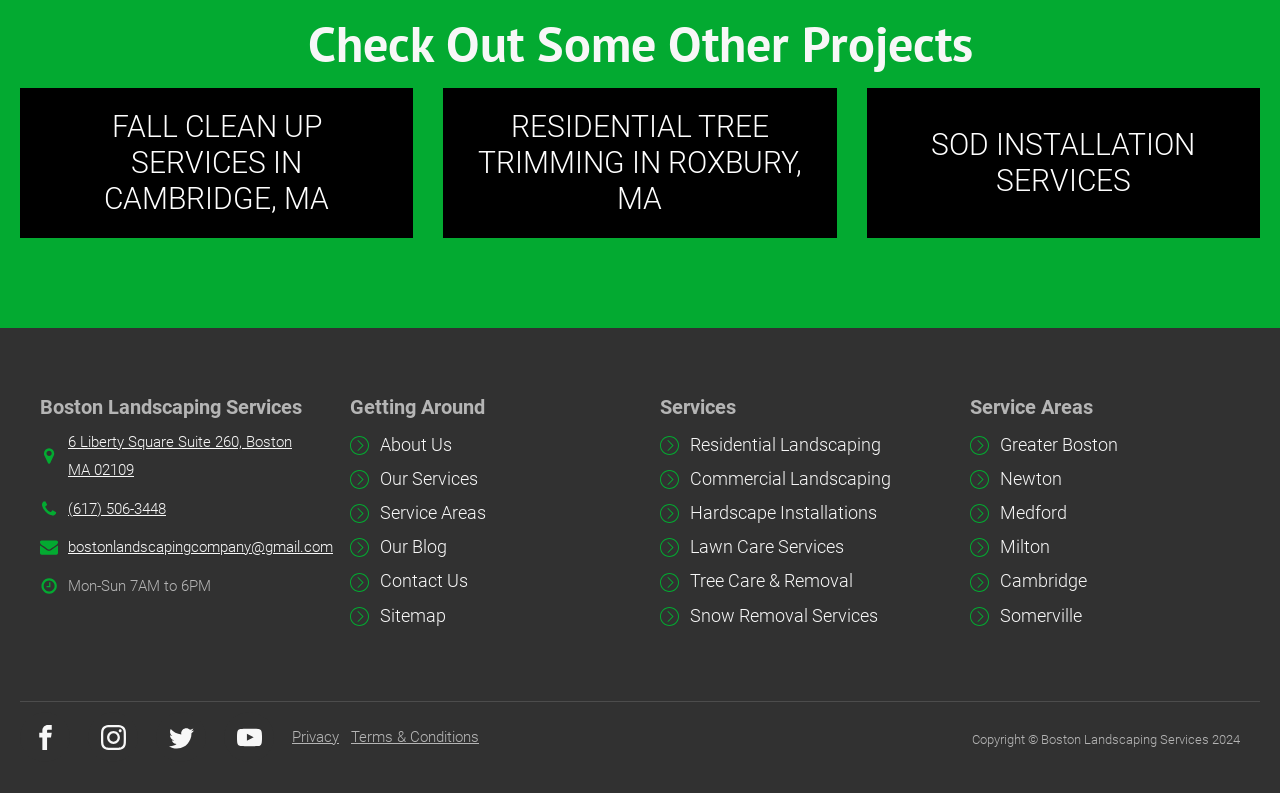What is the address of the Boston Landscaping Services company?
Please respond to the question thoroughly and include all relevant details.

I found a link element with the text '6 Liberty Square Suite 260, Boston MA 02109' which is likely to be the address of the Boston Landscaping Services company.